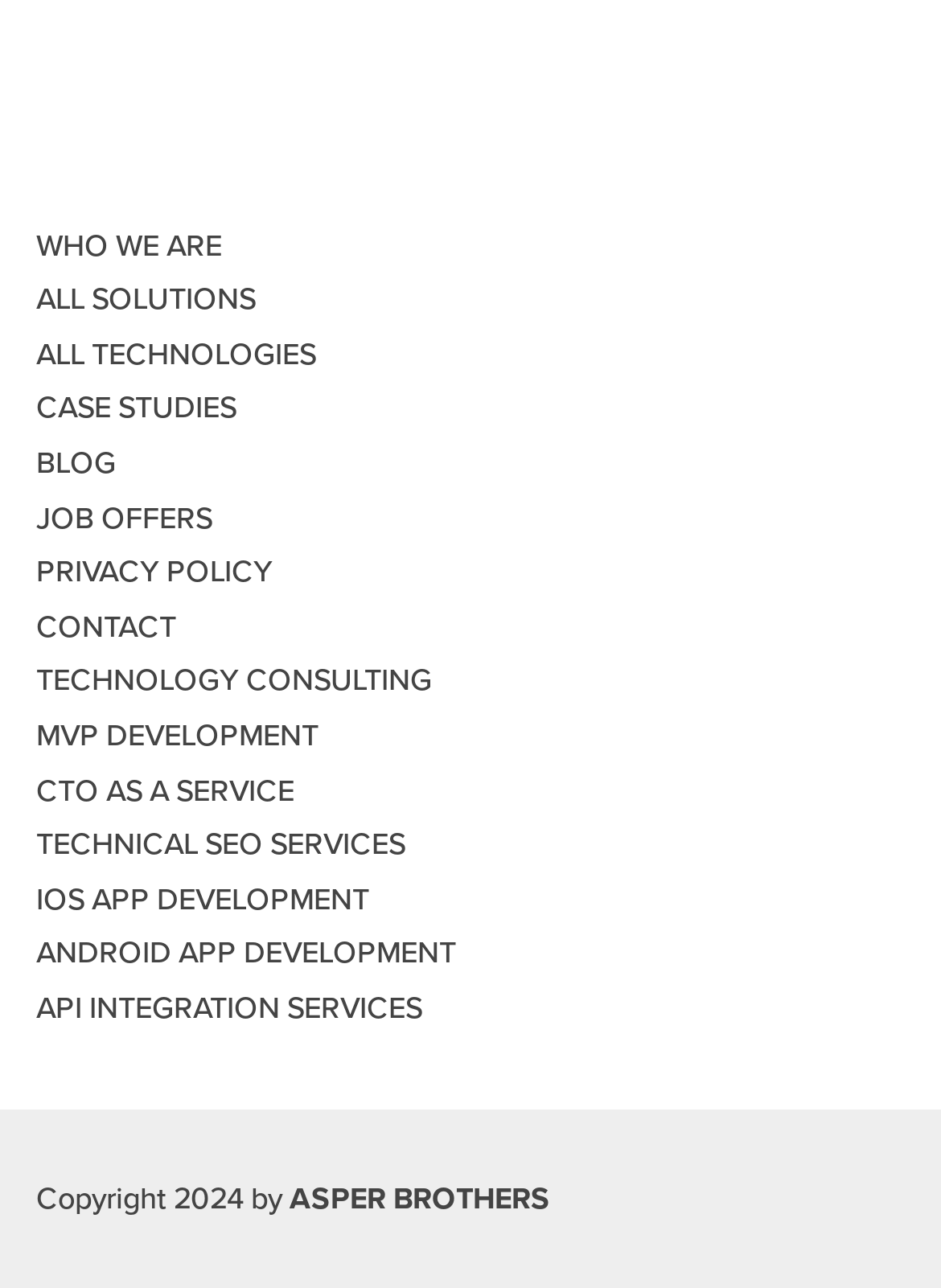How many links are in the top section?
Can you provide an in-depth and detailed response to the question?

I counted the number of links in the top section of the webpage, starting from 'linkedin' and ending at 'TECHNOLOGY CONSULTING'. There are 12 links in total.